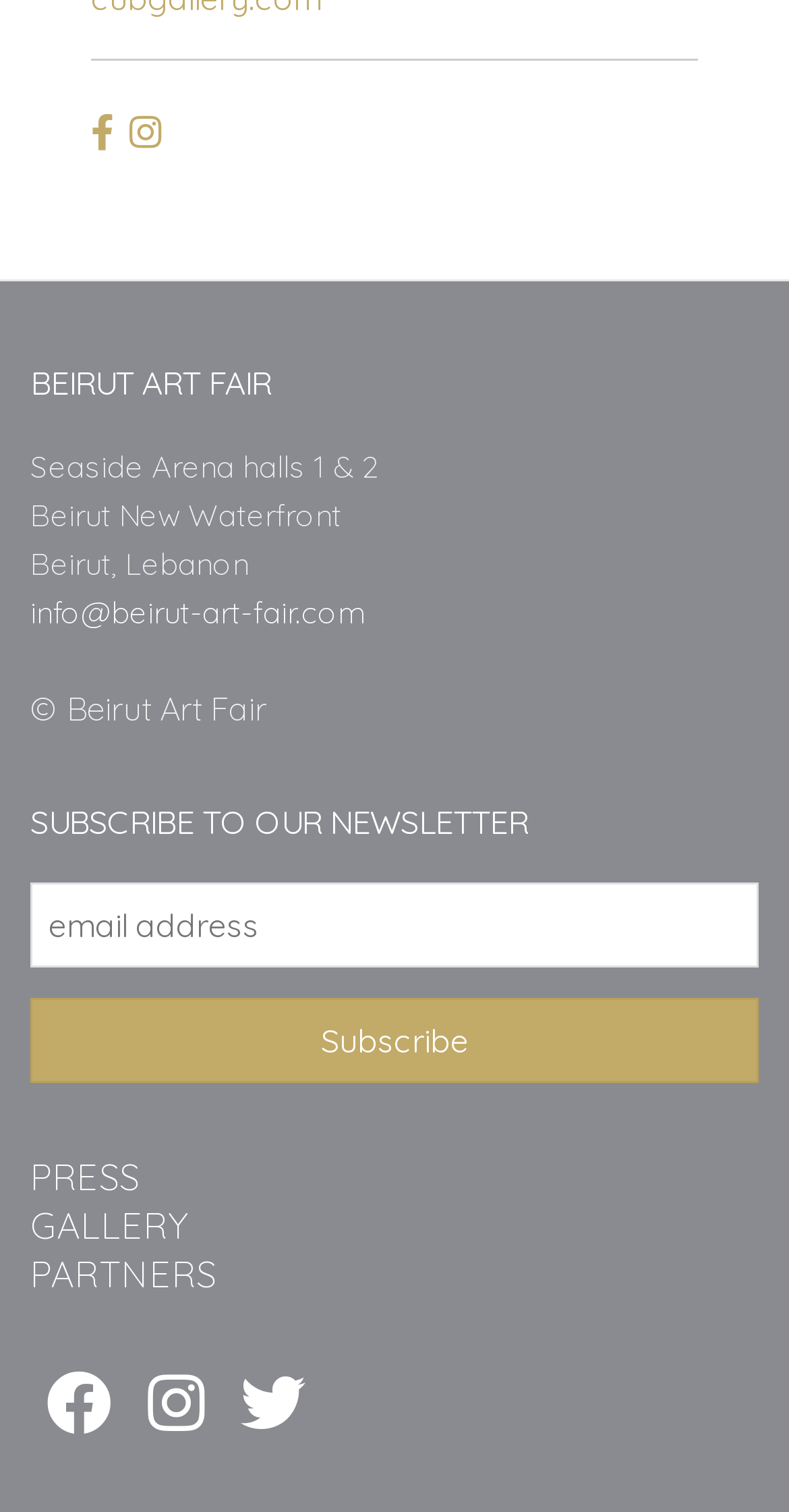Please find the bounding box coordinates in the format (top-left x, top-left y, bottom-right x, bottom-right y) for the given element description. Ensure the coordinates are floating point numbers between 0 and 1. Description: title="Instagram"

[0.162, 0.895, 0.285, 0.959]